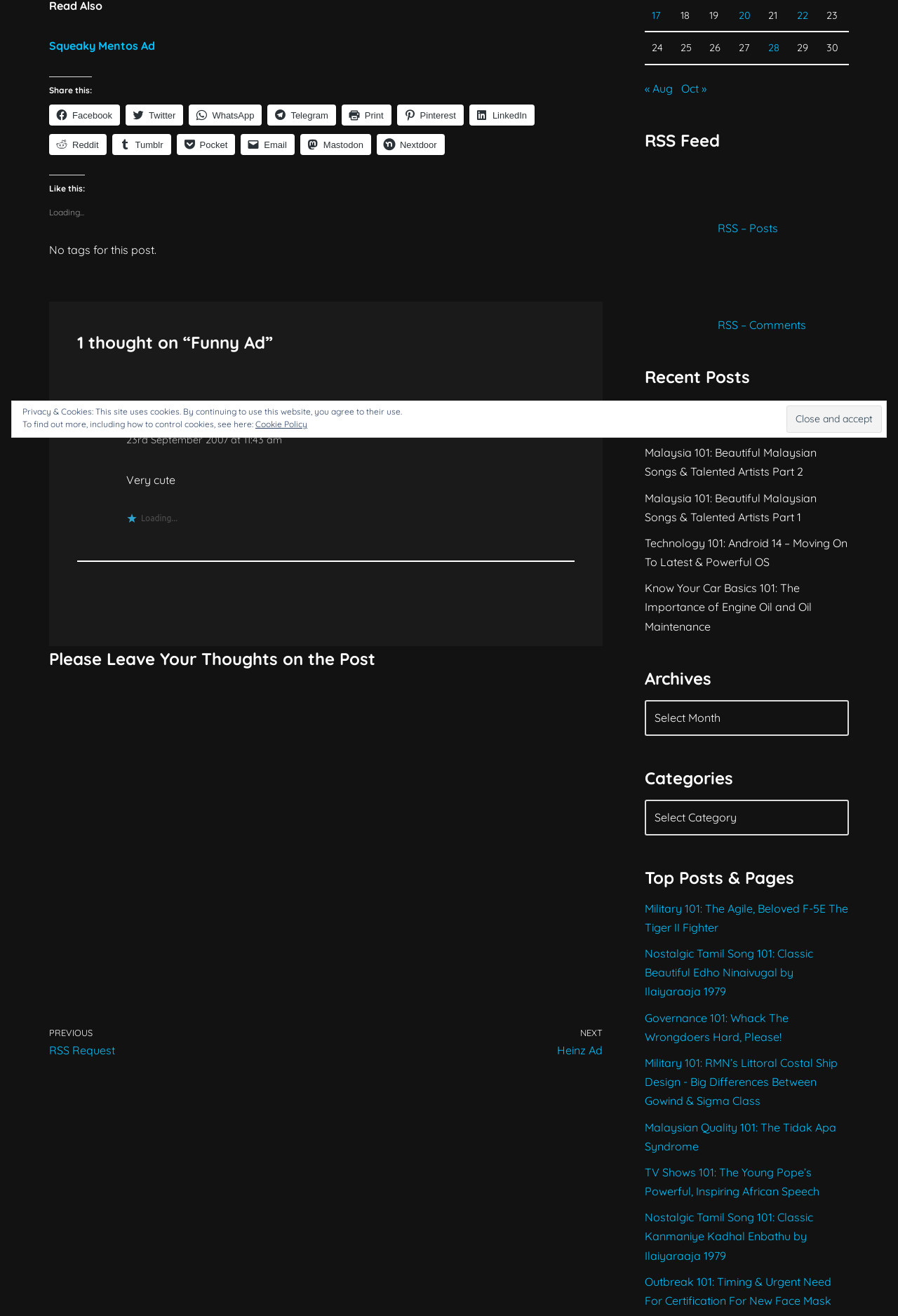Find the bounding box of the element with the following description: "« Aug". The coordinates must be four float numbers between 0 and 1, formatted as [left, top, right, bottom].

[0.718, 0.062, 0.749, 0.072]